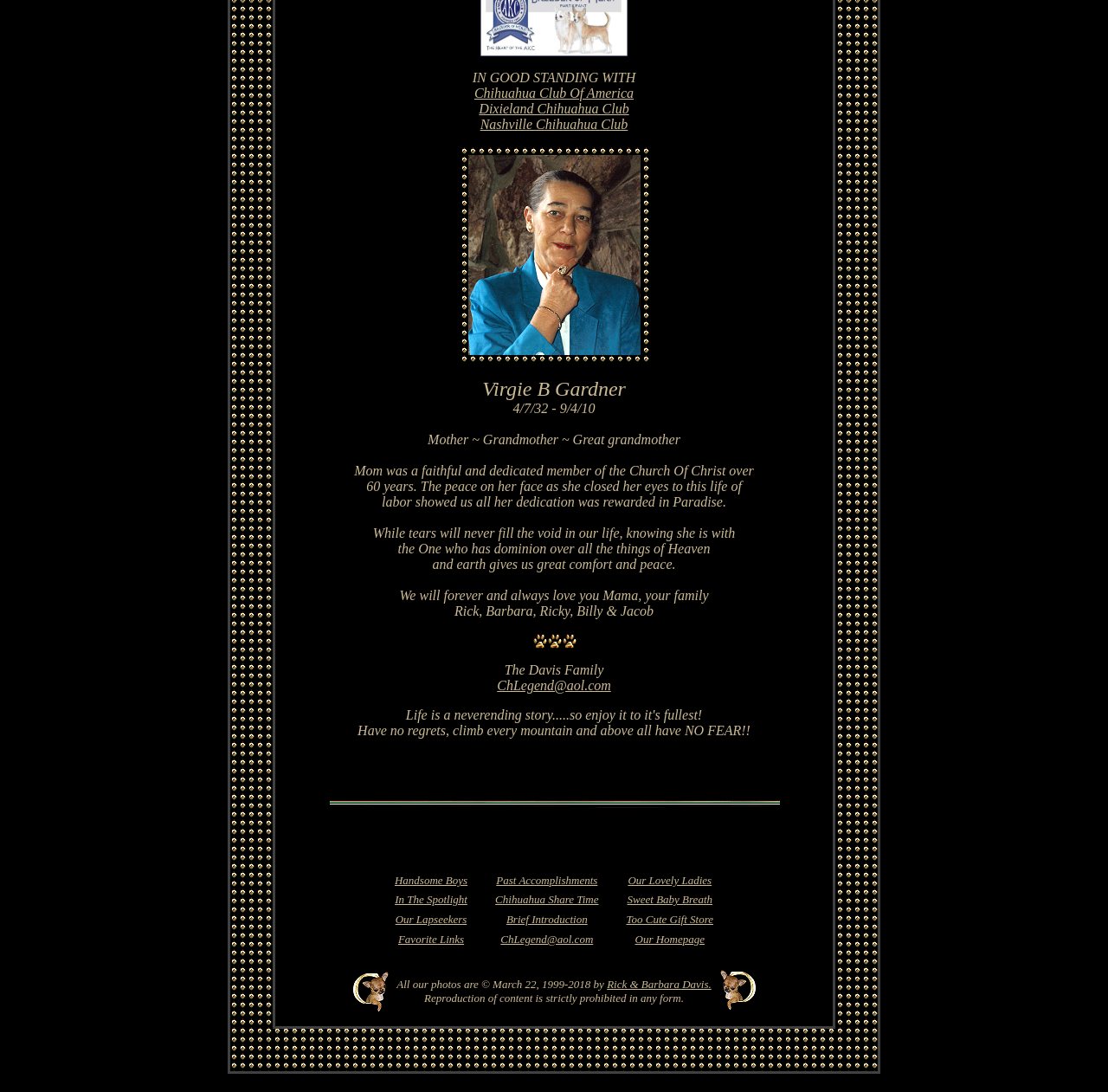Locate the bounding box coordinates of the clickable area needed to fulfill the instruction: "Visit Our Homepage".

[0.573, 0.854, 0.636, 0.866]